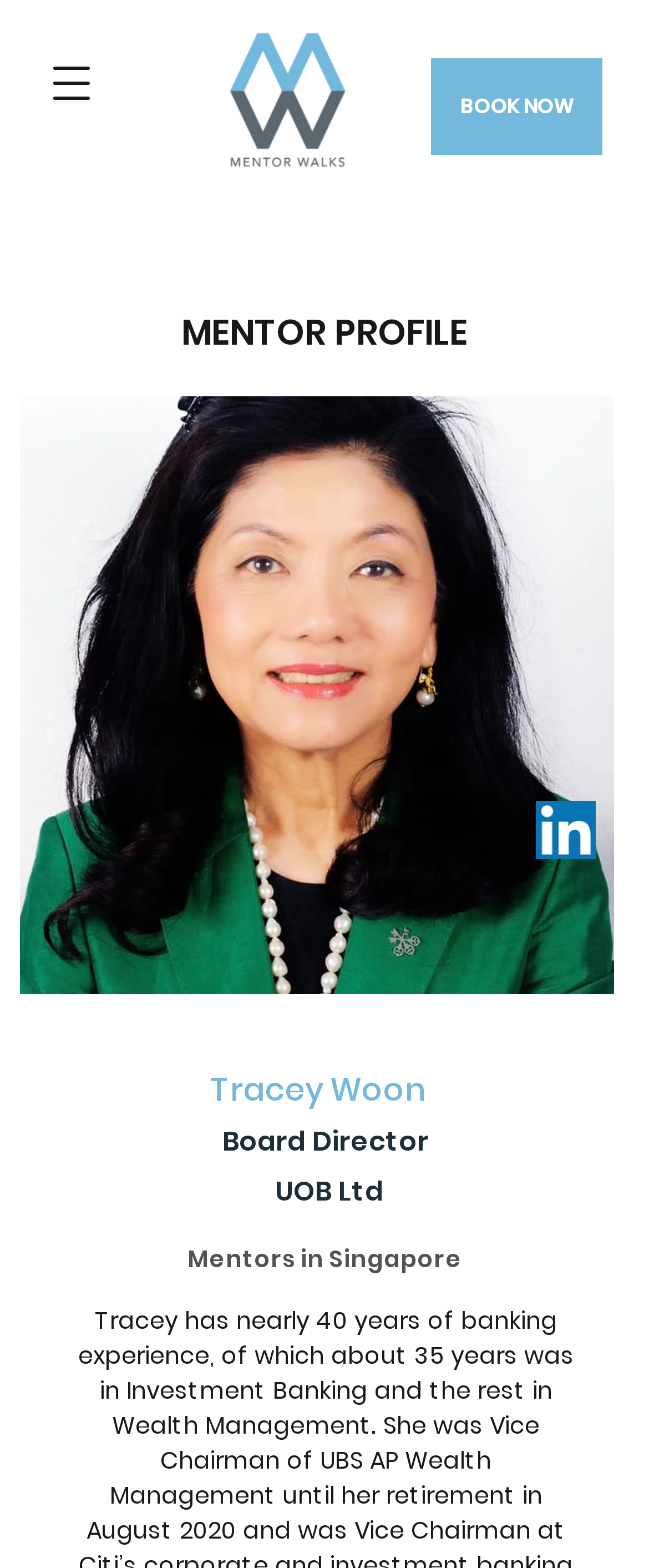What type of profile is this webpage about?
Answer the question in as much detail as possible.

I inferred this answer by examining the headings and content on the webpage, particularly the one that says 'MENTOR PROFILE'. This indicates that the webpage is about a mentor's profile, specifically Tracey Woon's.